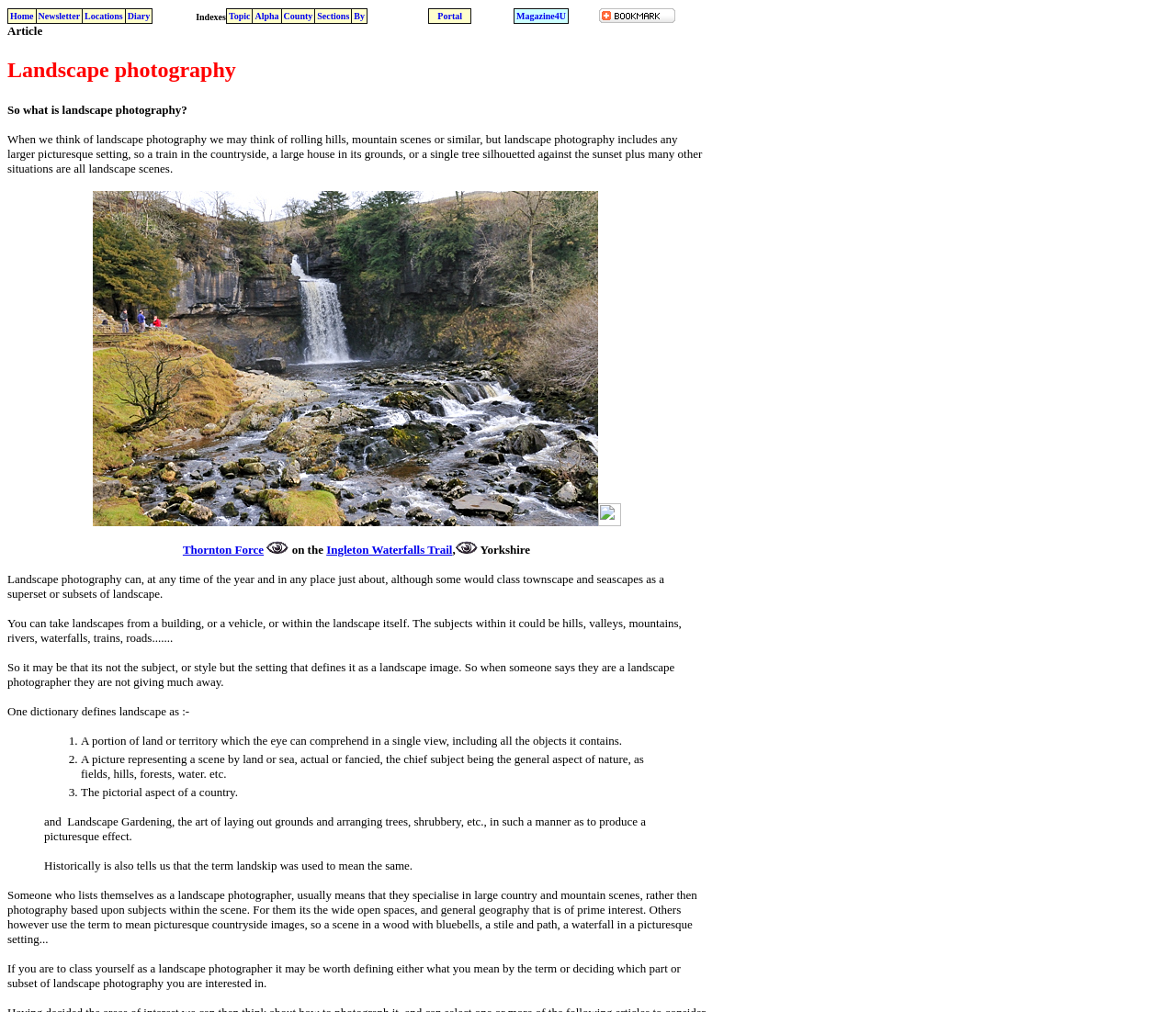Articulate a complete and detailed caption of the webpage elements.

The webpage is about landscape photography, with a focus on the definition and scope of the term. At the top, there is a navigation menu with links to "Home", "Newsletter", "Locations", and "Diary". Below this, there is a table with links to "Topic", "Alpha", "County", "Sections", and "By". 

To the right of this table, there is a section with links to "Portal" and "Magazine4U". Below this, there is a large image, followed by a series of links and images related to landscape photography, including "Thornton Force" and "Ingleton Waterfalls Trail". 

The main content of the page is a series of paragraphs that discuss the definition of landscape photography, including quotes from a dictionary. The text explains that landscape photography can be taken from various vantage points, including buildings, vehicles, or within the landscape itself, and that the subject matter can include hills, valleys, mountains, rivers, and more. 

The page also includes a blockquote with a list of definitions of landscape, including a portion of land or territory, a picture representing a scene, and the pictorial aspect of a country. The text concludes by discussing the importance of defining what one means by the term "landscape photographer" and deciding which part or subset of landscape photography one is interested in.